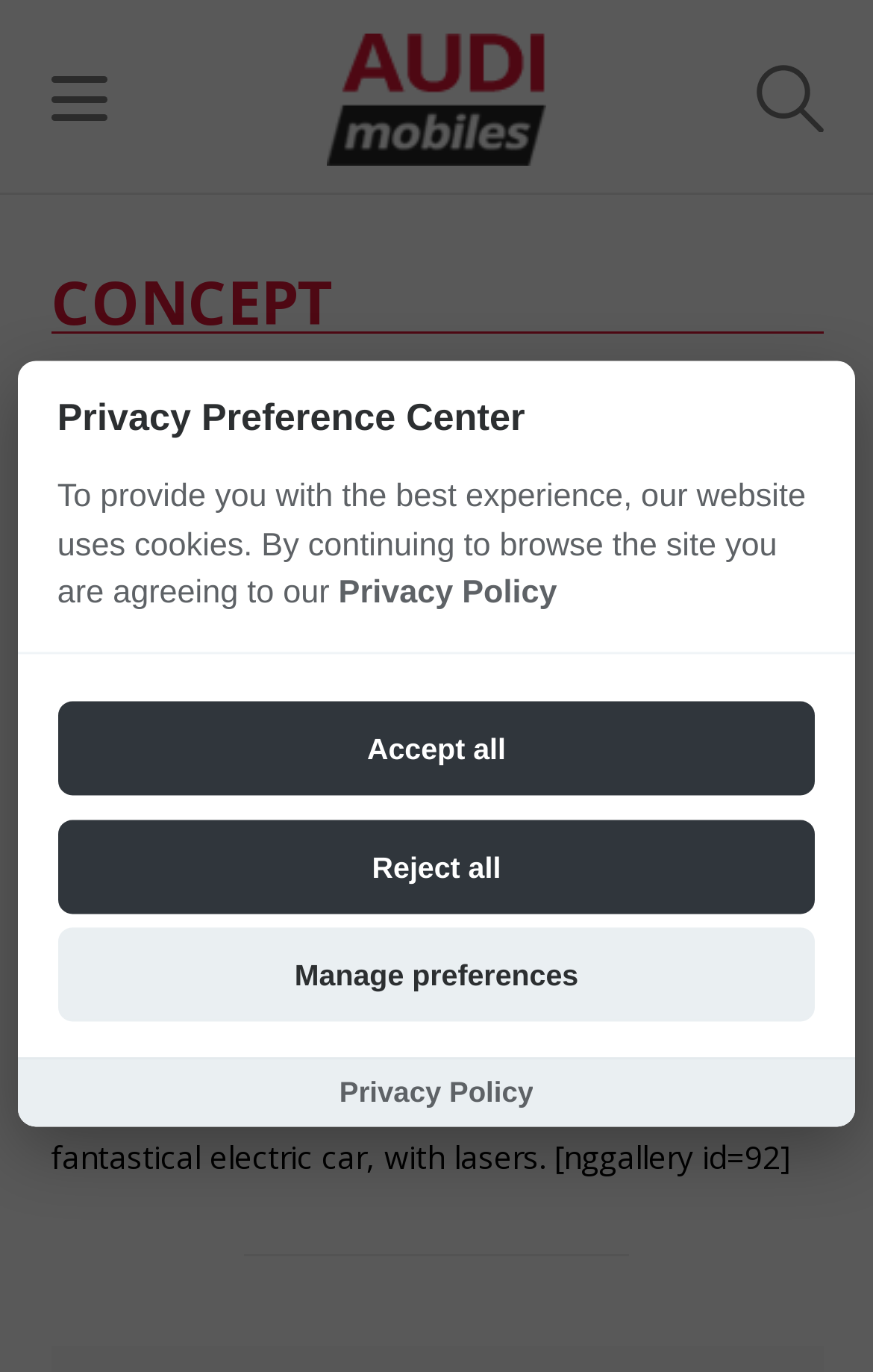Answer the question below with a single word or a brief phrase: 
What is the topic of the article with the image?

Electric car